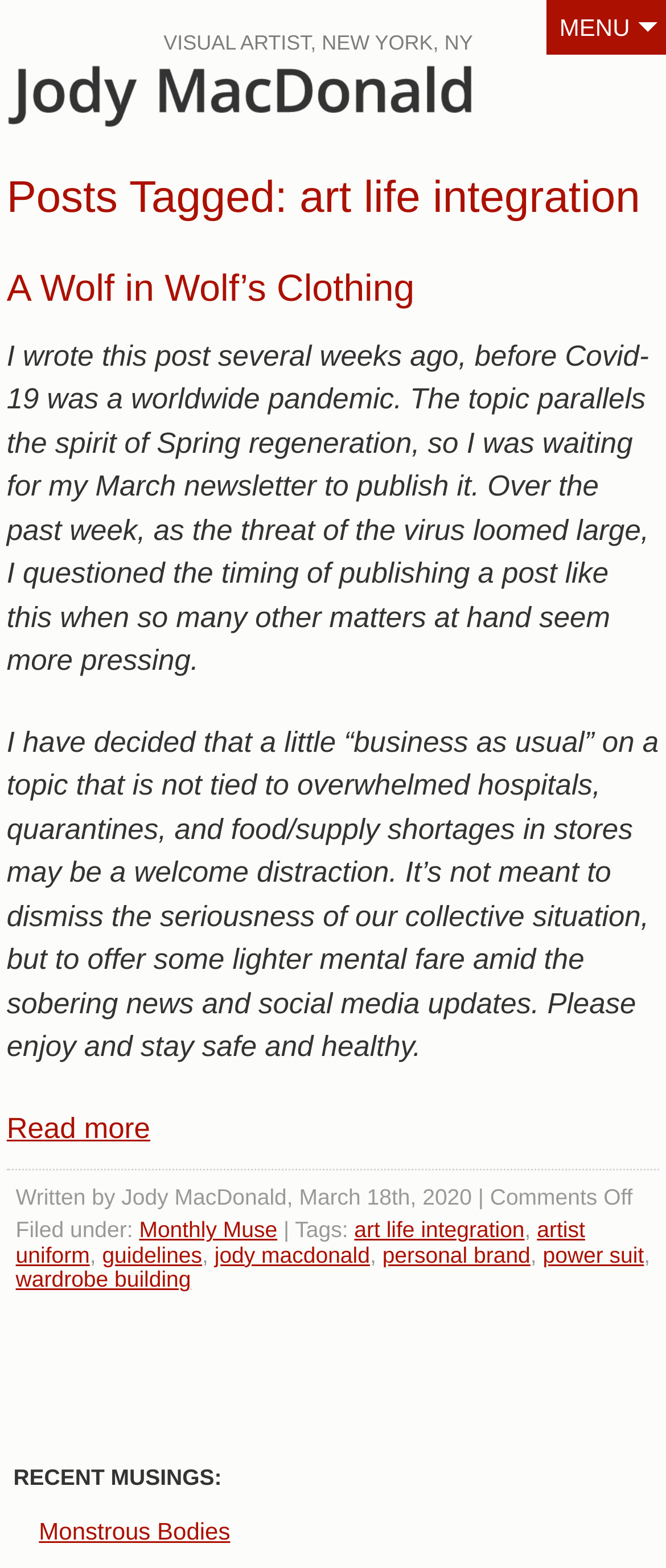Specify the bounding box coordinates of the area that needs to be clicked to achieve the following instruction: "Click on the link to read more about 'A Wolf in Wolf’s Clothing'".

[0.01, 0.709, 0.226, 0.73]